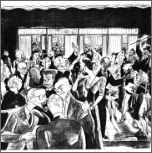Describe the image thoroughly.

This black-and-white illustration captures a vibrant gathering, likely a scene from a theatrical event, emphasizing the social interactions of the time. The space is filled with elegantly dressed guests engaged in conversation, while others are depicted enjoying entertainment in the background. The composition highlights a mix of expressions and gestures, showcasing excitement and engagement among the attendees. Windowed areas in the background suggest a festive atmosphere, enhancing the impression of a lively soirée. This image connects to "Prisoner of Second Avenue," a production featuring notable actors Lee Grant and Peter Falk, published on November 7, 1971, reflecting the cultural and theatrical moments of that era.